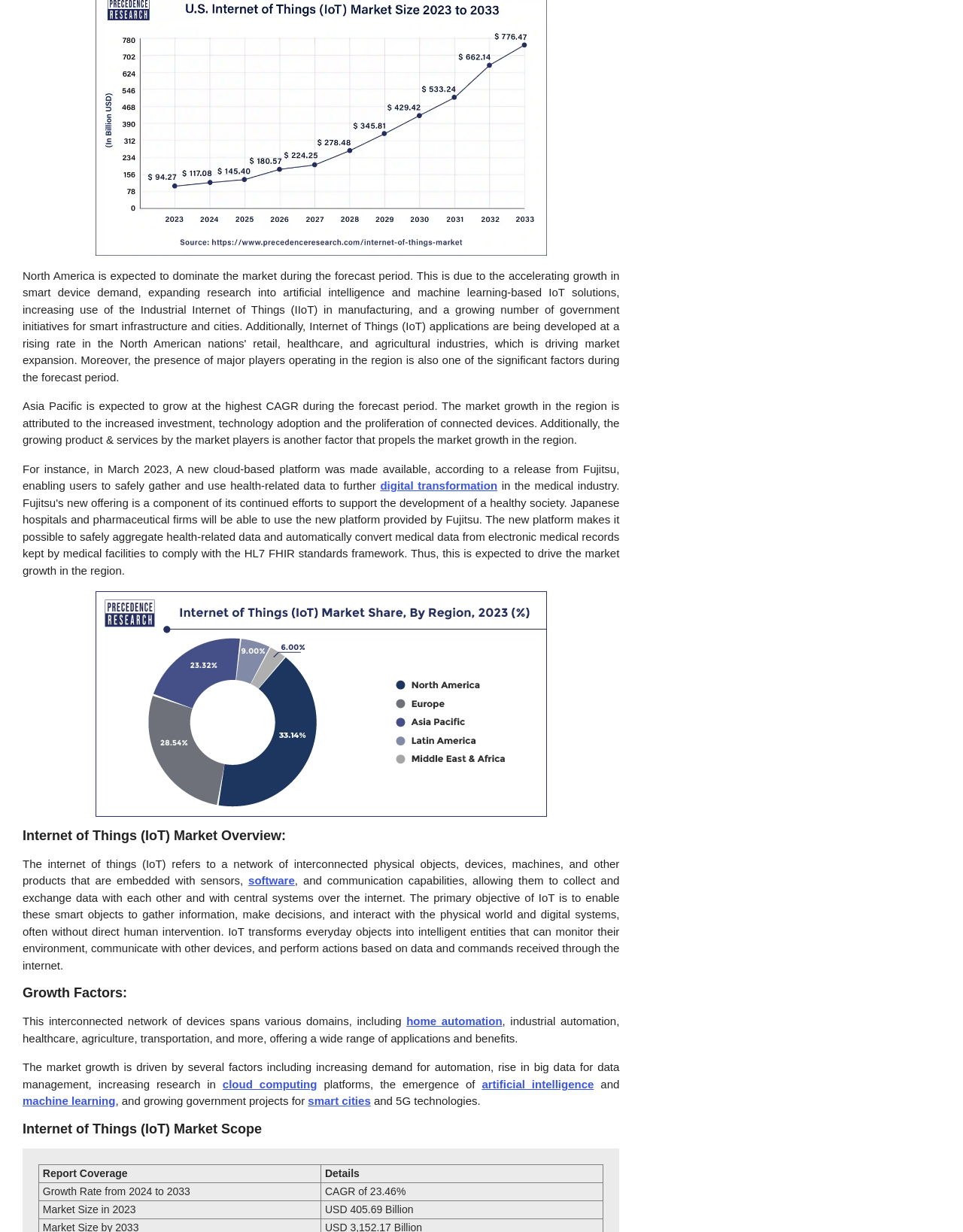Find the bounding box coordinates of the element I should click to carry out the following instruction: "view Internet of Things (IoT) Market Share image".

[0.099, 0.48, 0.568, 0.663]